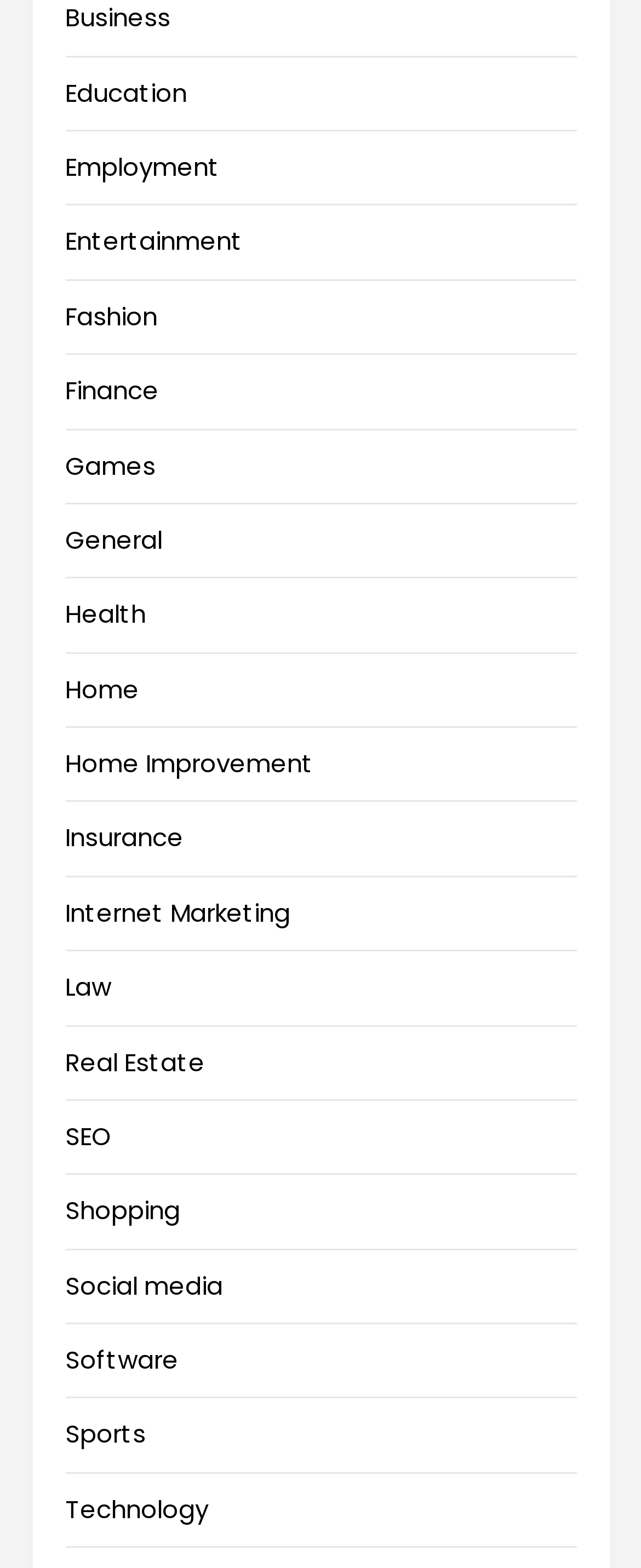Is there a category for Sports?
Based on the image, answer the question with as much detail as possible.

I searched through the list of links and found that there is a category for Sports, which is located near the bottom of the list.